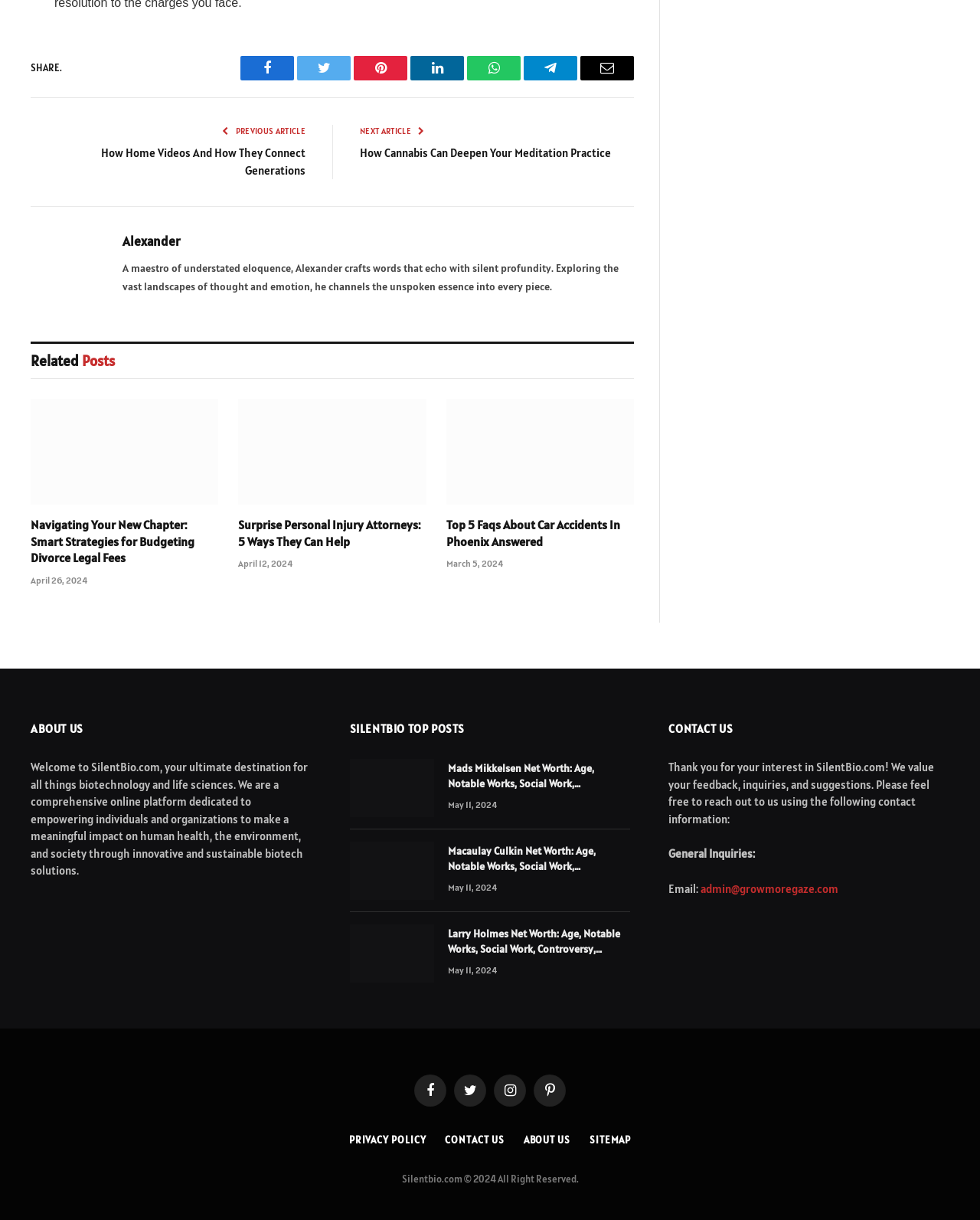Determine the bounding box coordinates of the clickable element to achieve the following action: 'View the related post 'Navigating Your New Chapter: Smart Strategies for Budgeting Divorce Legal Fees''. Provide the coordinates as four float values between 0 and 1, formatted as [left, top, right, bottom].

[0.031, 0.327, 0.223, 0.414]